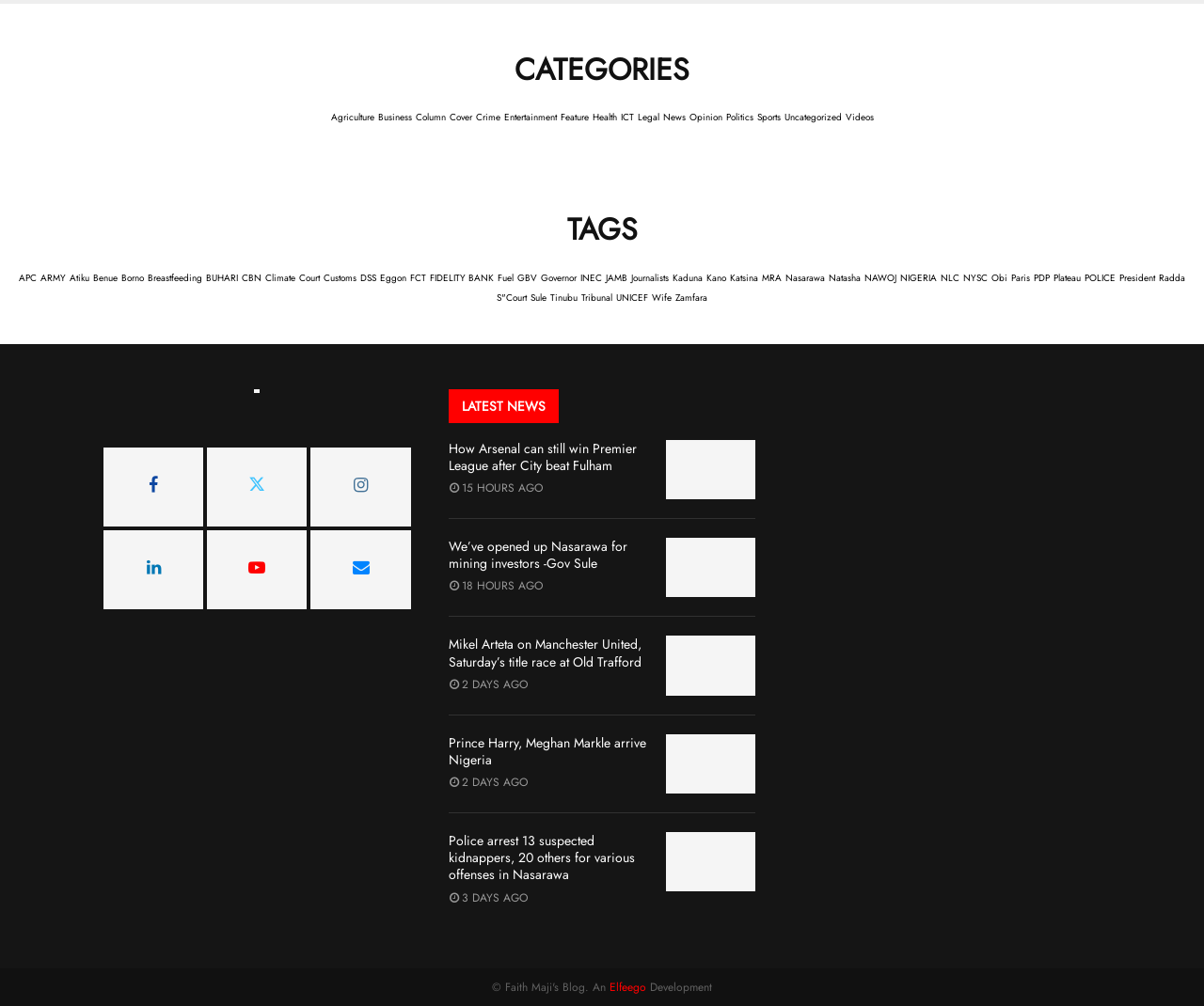What is the title of the first article?
Refer to the image and provide a one-word or short phrase answer.

How Arsenal can still win Premier League after City beat Fulham